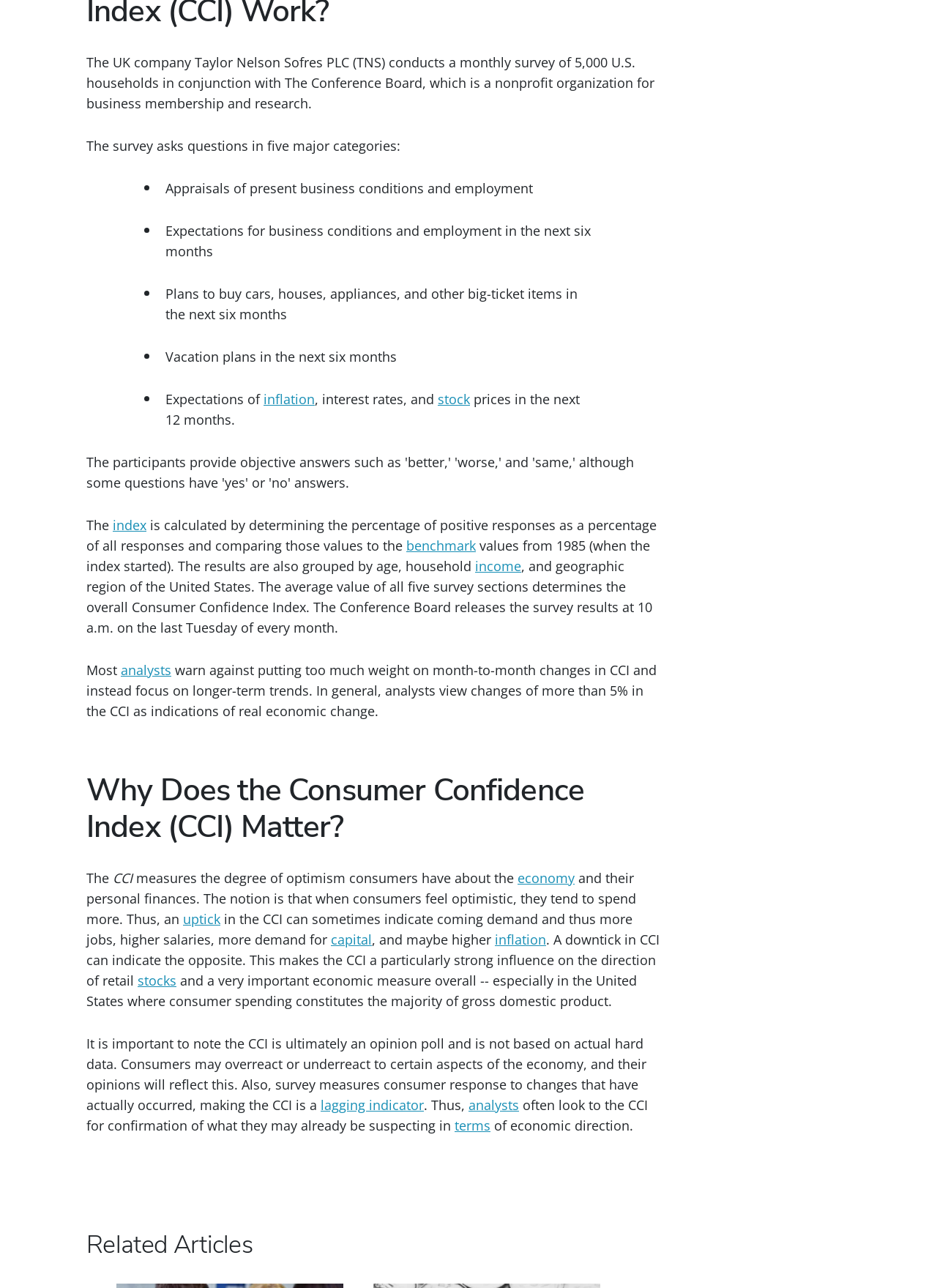Find the bounding box coordinates for the element described here: "analysts".

[0.129, 0.514, 0.183, 0.528]